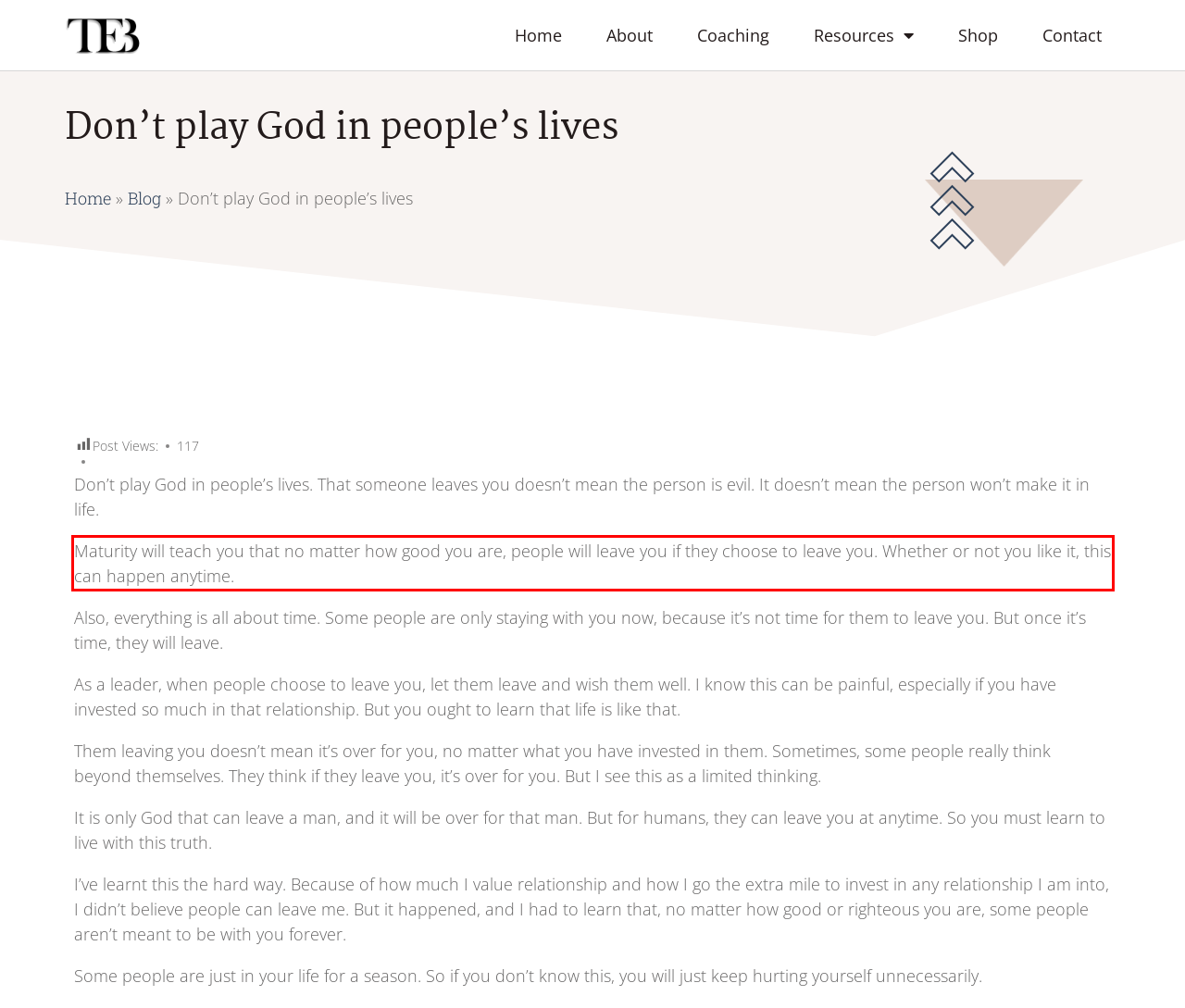In the screenshot of the webpage, find the red bounding box and perform OCR to obtain the text content restricted within this red bounding box.

Maturity will teach you that no matter how good you are, people will leave you if they choose to leave you. Whether or not you like it, this can happen anytime.